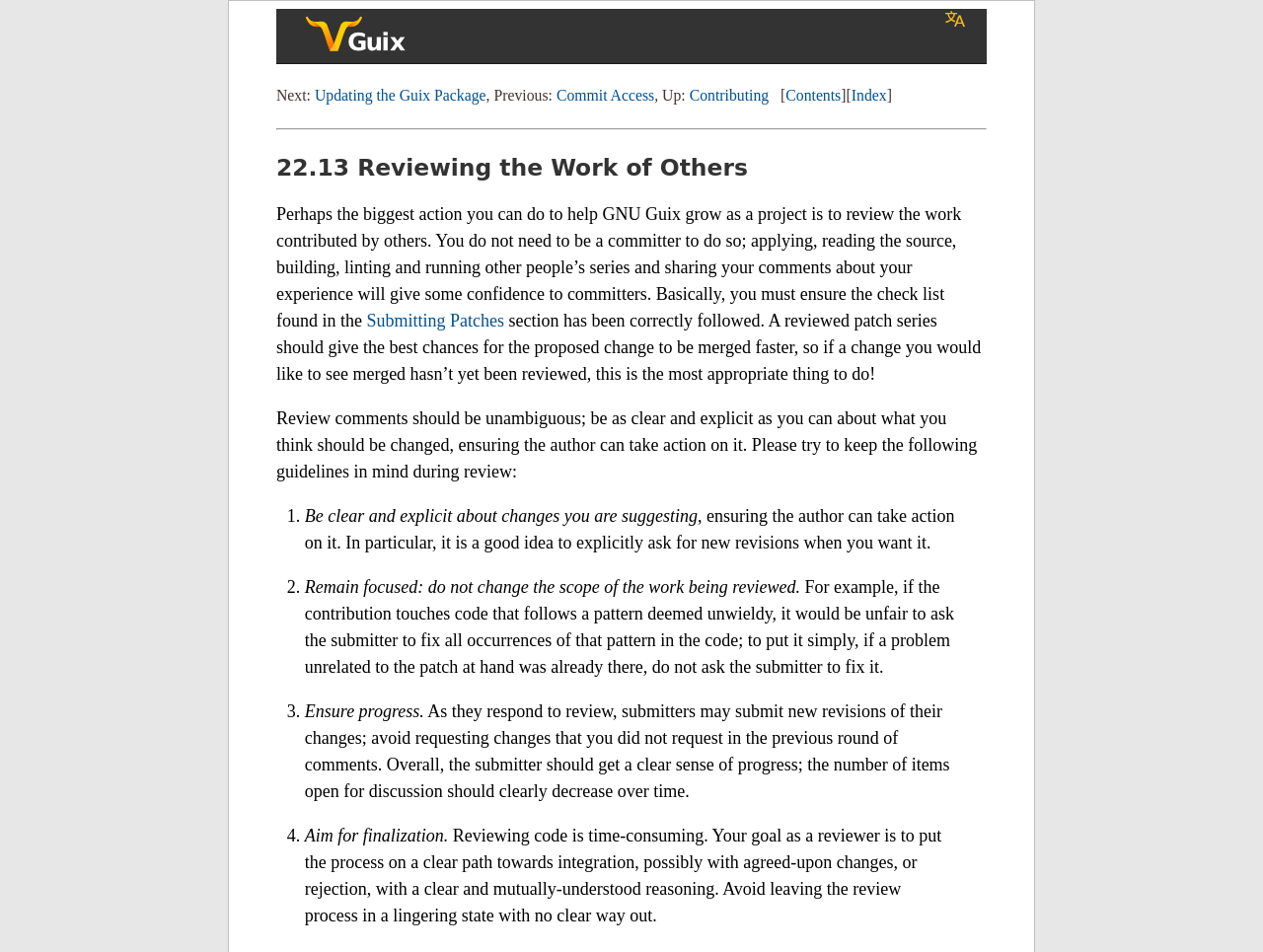Write a detailed summary of the webpage, including text, images, and layout.

The webpage is about "Reviewing the Work of Others" in the context of the GNU Guix Reference Manual. At the top, there is a heading with a link to the same title. To the right of the heading, there is an image with the text "Language" and a list of language options, including Deutsch, English, Español, français, Português, русский, and 中文.

Below the heading, there are navigation links to move to the next, previous, up, and contents pages, with corresponding keyboard shortcuts. A horizontal separator line separates these links from the main content.

The main content is divided into sections, with a heading "22.13 Reviewing the Work of Others" at the top. The text explains the importance of reviewing the work of others in the GNU Guix project, and how it can help the project grow. It provides guidelines for reviewing patches, including ensuring that the checklist is followed, being clear and explicit about changes, remaining focused, ensuring progress, and aiming for finalization.

The guidelines are presented in a numbered list, with each point explained in detail. The text also includes links to related topics, such as "Submitting Patches". Overall, the webpage provides detailed information and guidance on the process of reviewing the work of others in the GNU Guix project.